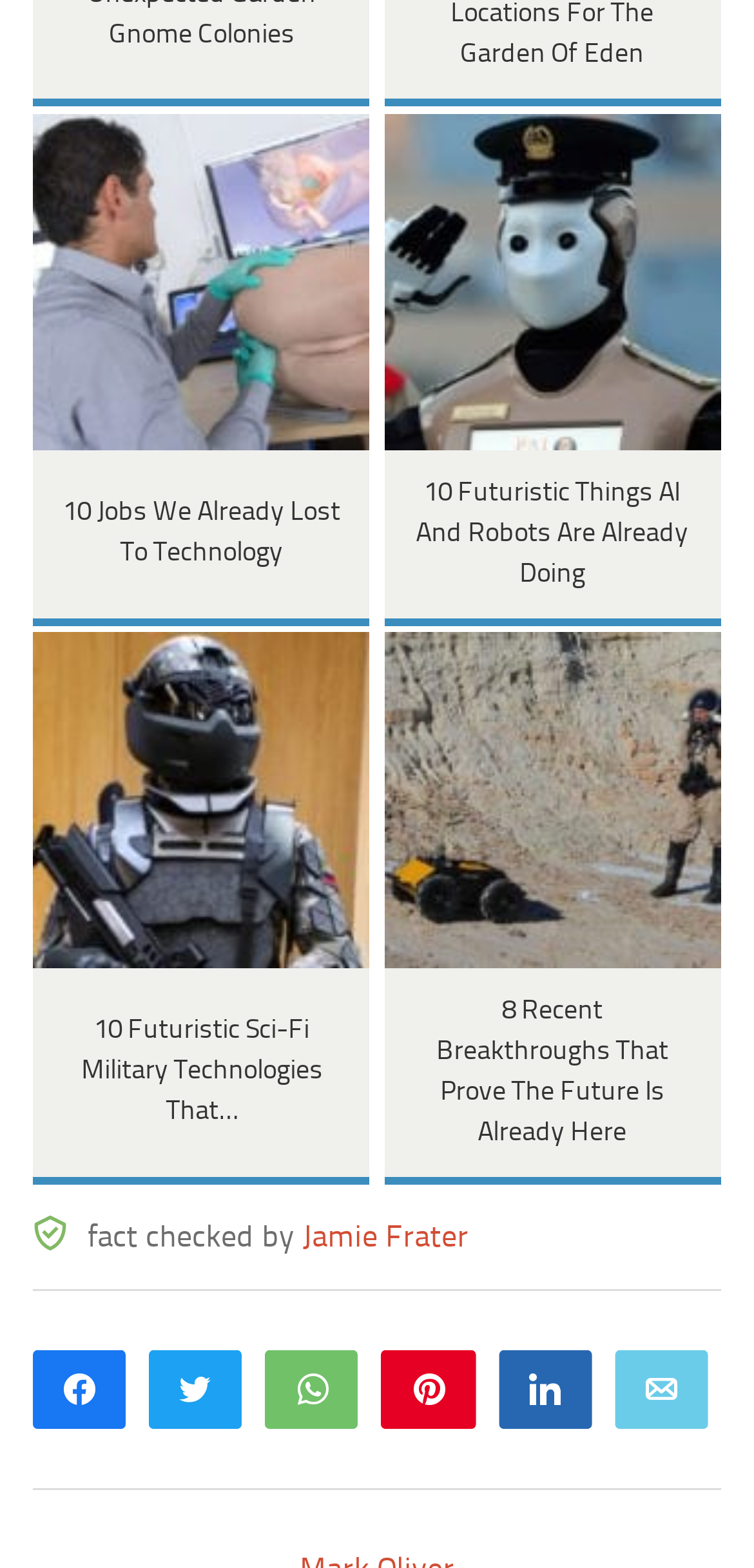Please determine the bounding box coordinates of the element to click in order to execute the following instruction: "Check the fact-checked author". The coordinates should be four float numbers between 0 and 1, specified as [left, top, right, bottom].

[0.401, 0.779, 0.622, 0.799]